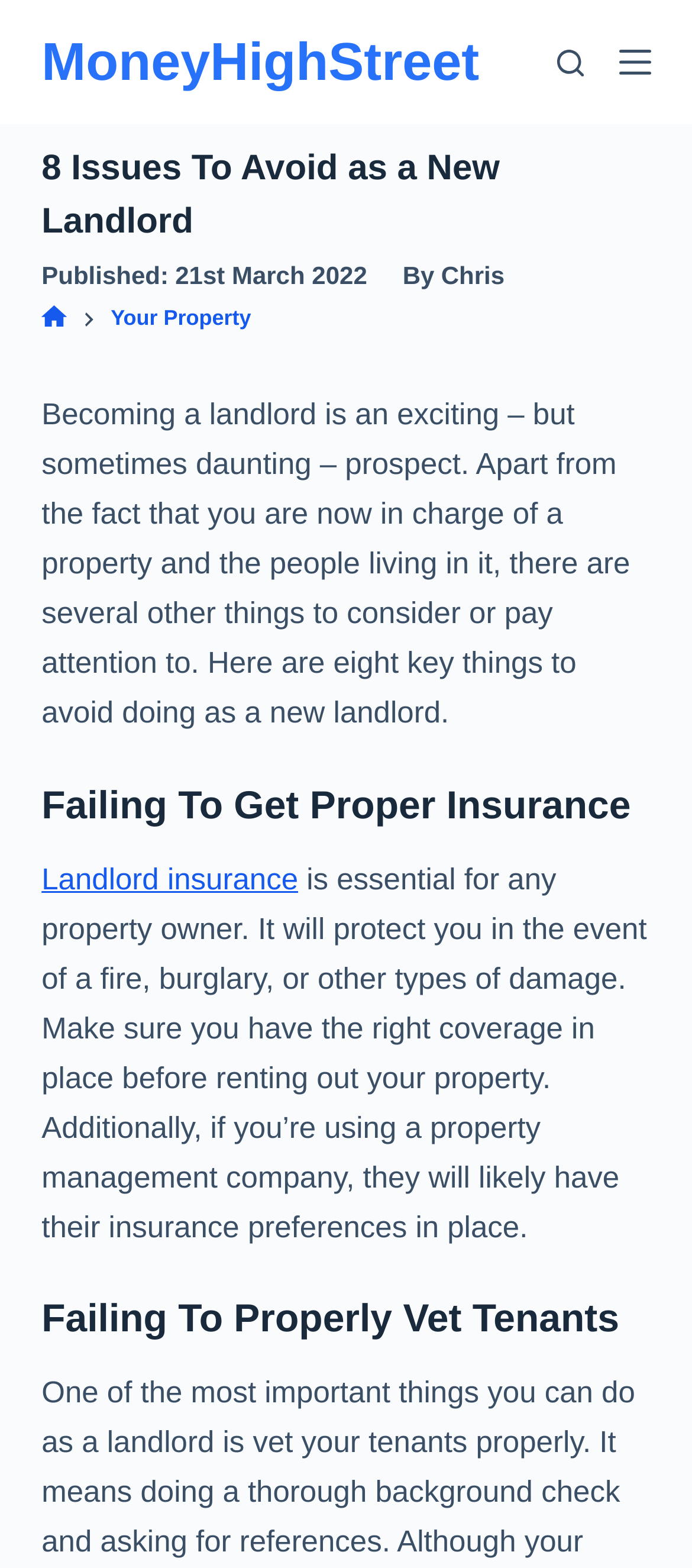Determine the bounding box for the UI element that matches this description: "Your Property".

[0.16, 0.193, 0.363, 0.215]